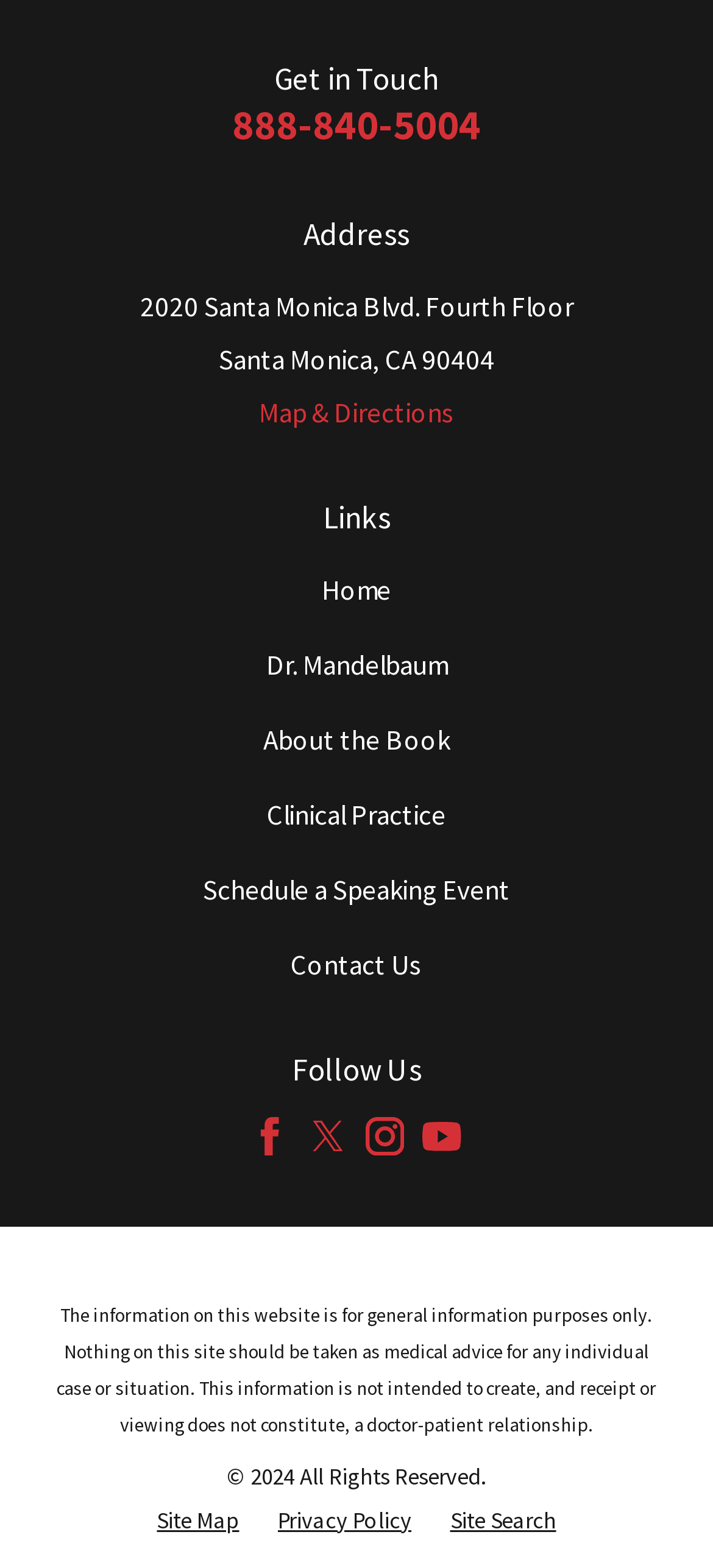What is the phone number to get in touch?
Please provide a comprehensive answer based on the details in the screenshot.

The phone number can be found in the top section of the webpage, right below the 'Get in Touch' heading, which is a link element with the text '888-840-5004'.